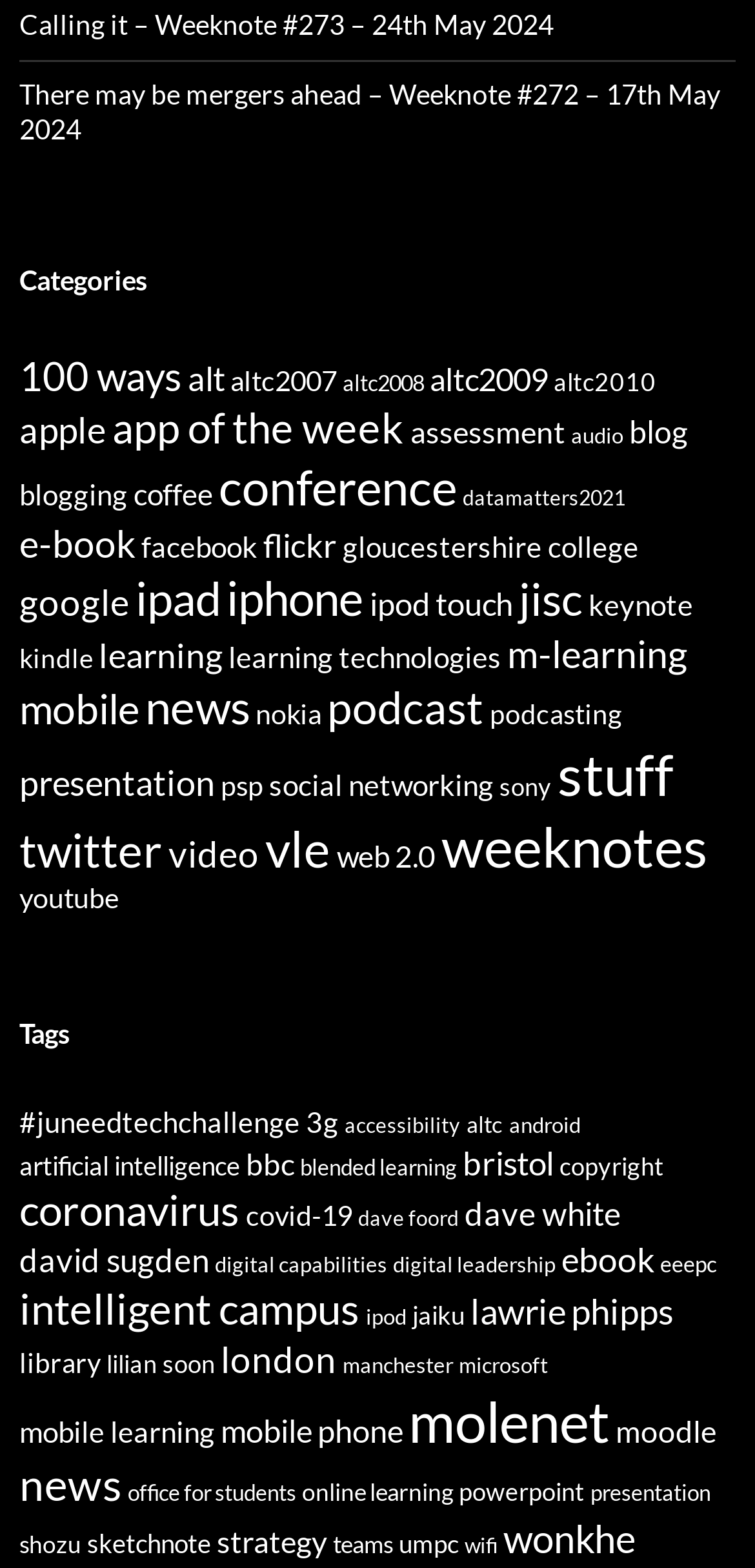Based on the visual content of the image, answer the question thoroughly: What is the tag with the most items?

I looked at the list of tags and their corresponding item counts. The tag 'weeknotes' has the most items, with 275 items.